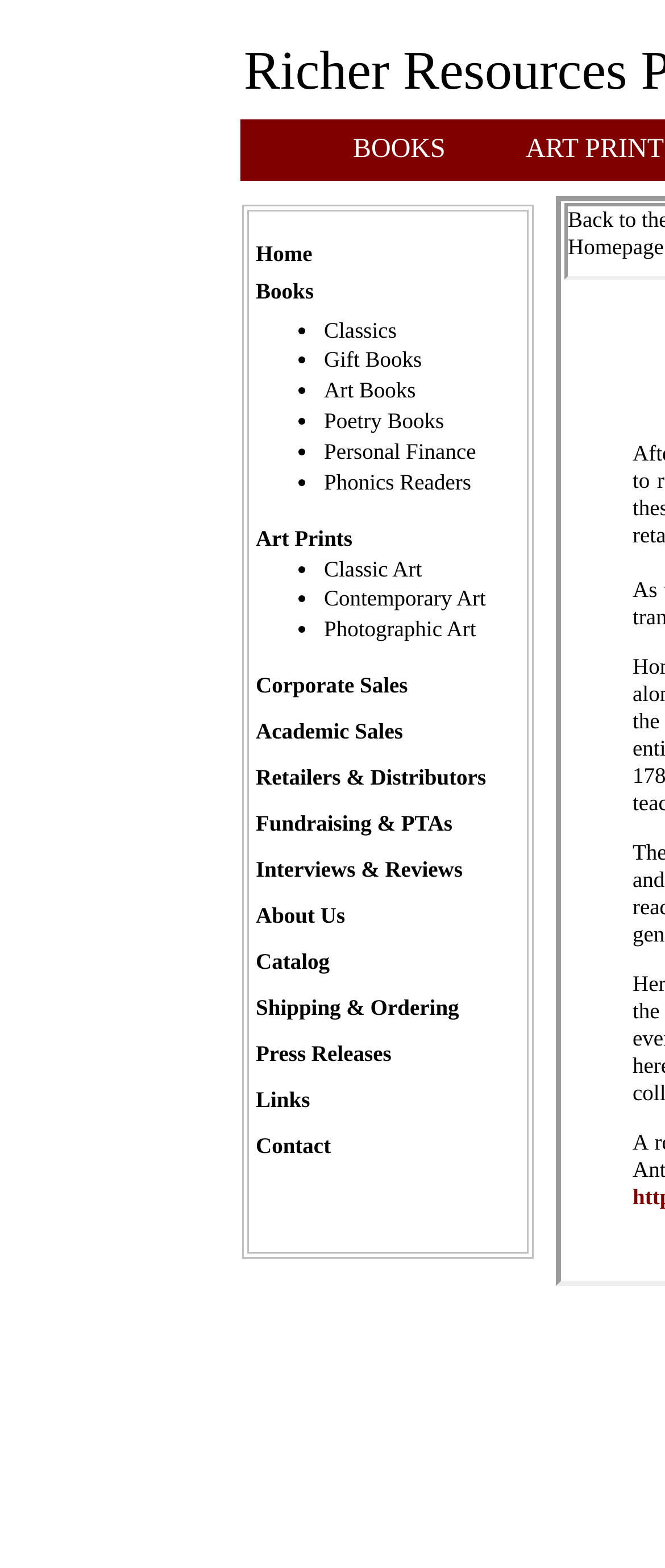Find the bounding box coordinates of the element's region that should be clicked in order to follow the given instruction: "Go to Home". The coordinates should consist of four float numbers between 0 and 1, i.e., [left, top, right, bottom].

[0.385, 0.153, 0.47, 0.17]